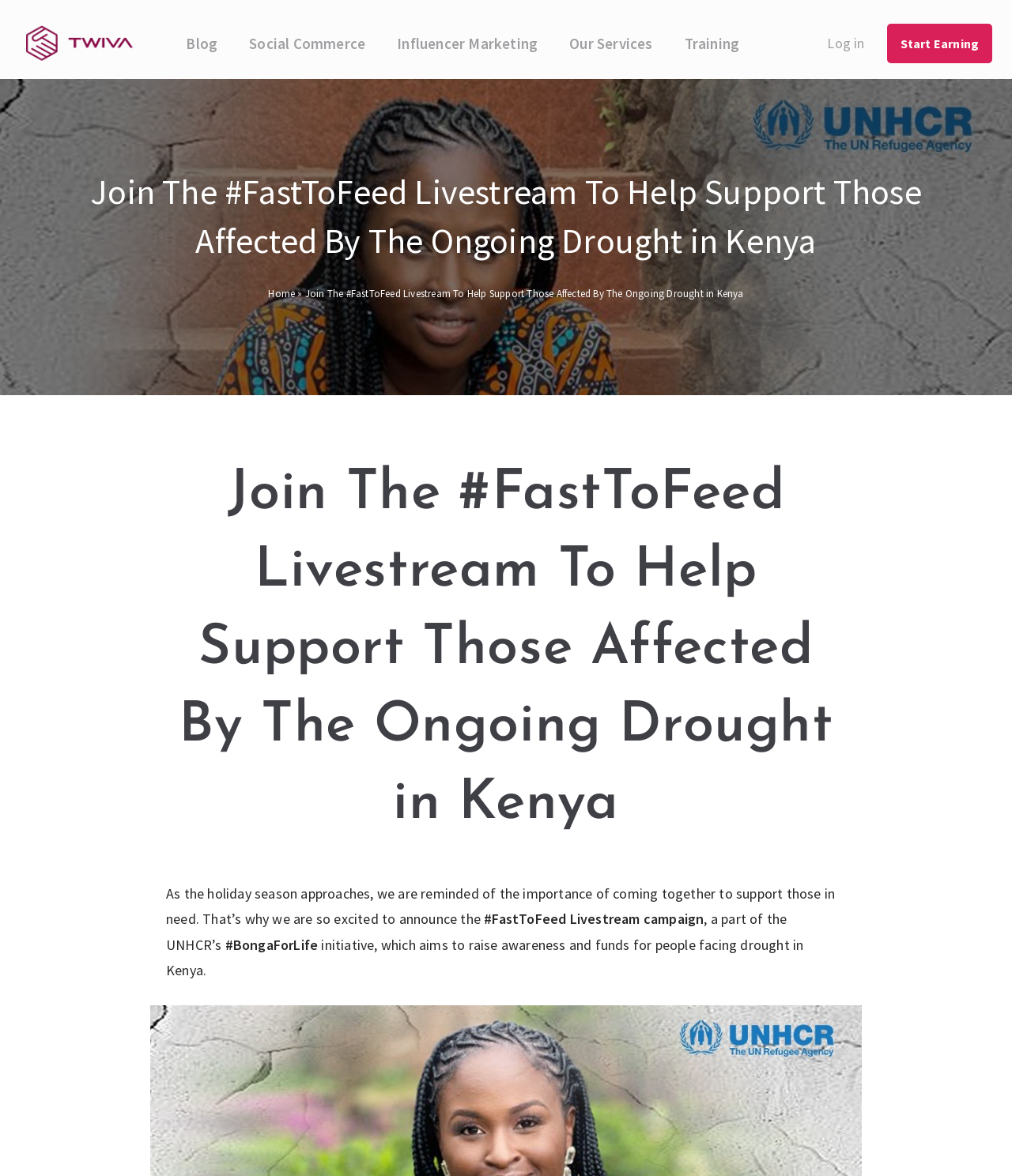What is the purpose of the #FastToFeed Livestream?
Answer the question with a thorough and detailed explanation.

Based on the webpage content, the #FastToFeed Livestream is a campaign to raise awareness and funds for people facing drought in Kenya, which is part of the UNHCR's #BongaForLife initiative.